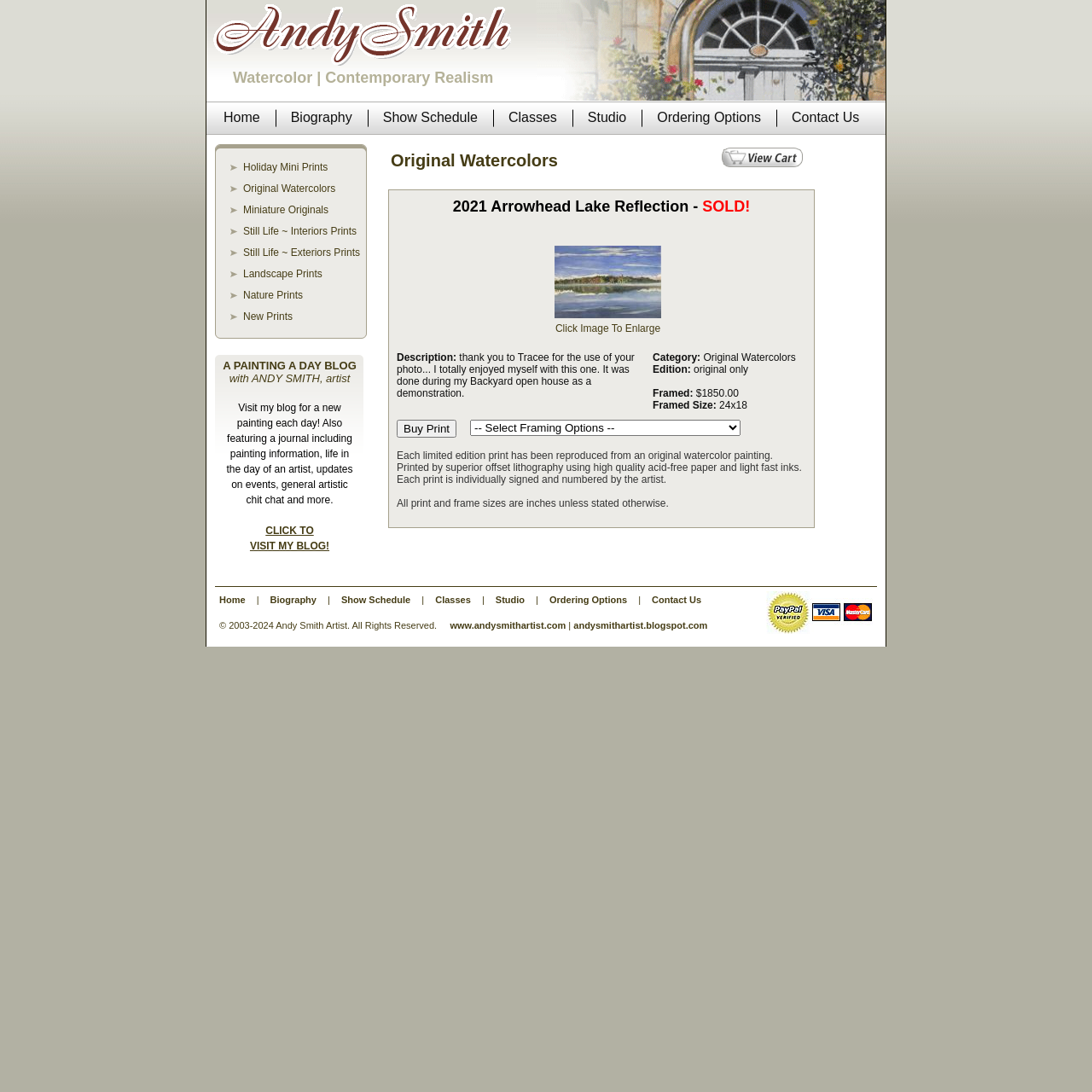What is the category of the painting '2021 Arrowhead Lake Reflection'?
Please provide a comprehensive answer based on the contents of the image.

The painting '2021 Arrowhead Lake Reflection' is categorized as 'Original Watercolors' which can be found in the description of the painting.